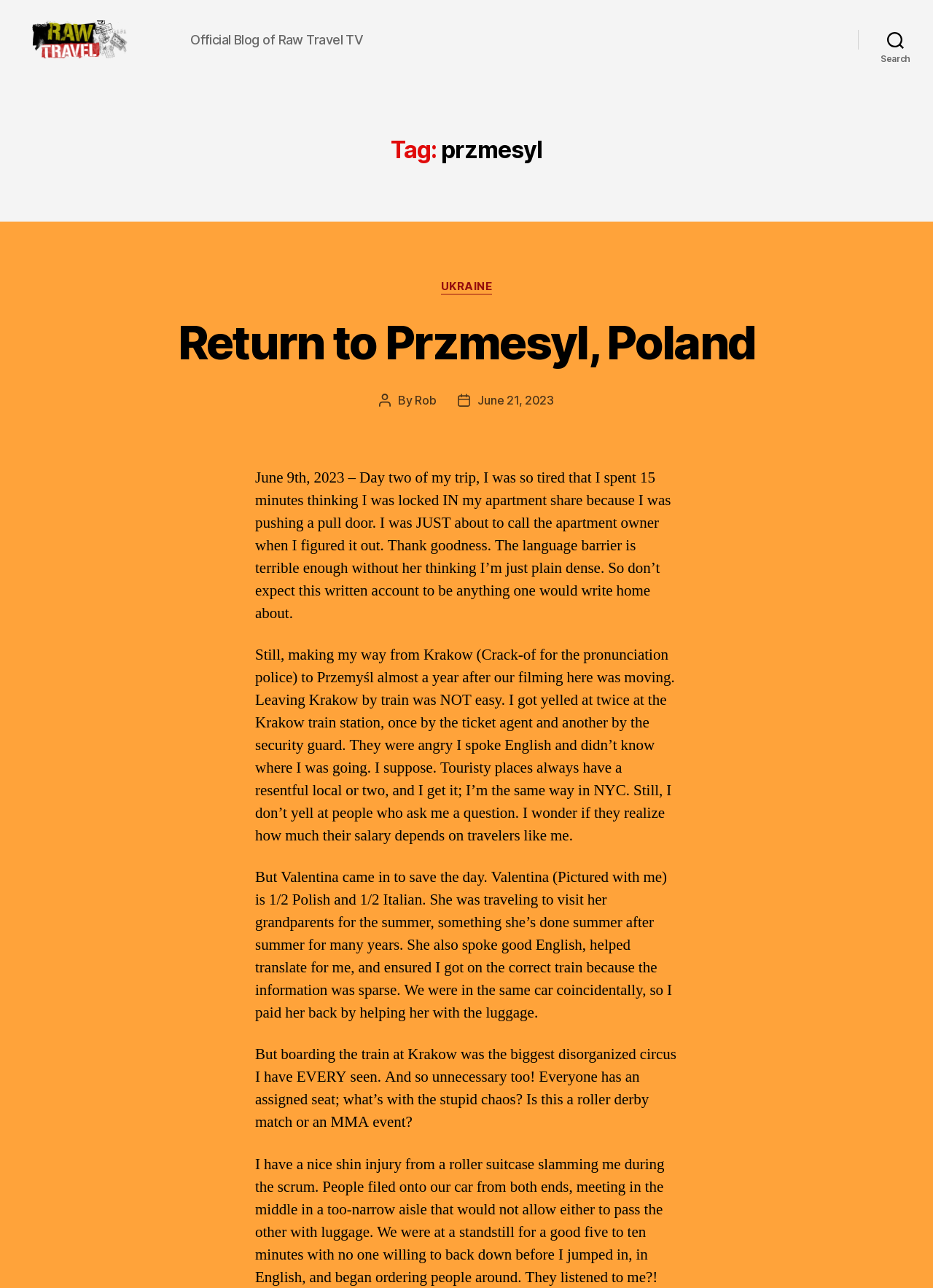What is the language barrier issue mentioned in the post?
From the details in the image, provide a complete and detailed answer to the question.

The language barrier issue mentioned in the post is that the author spoke English and didn't know where they were going, which led to them being yelled at by the ticket agent and security guard at the Krakow train station.